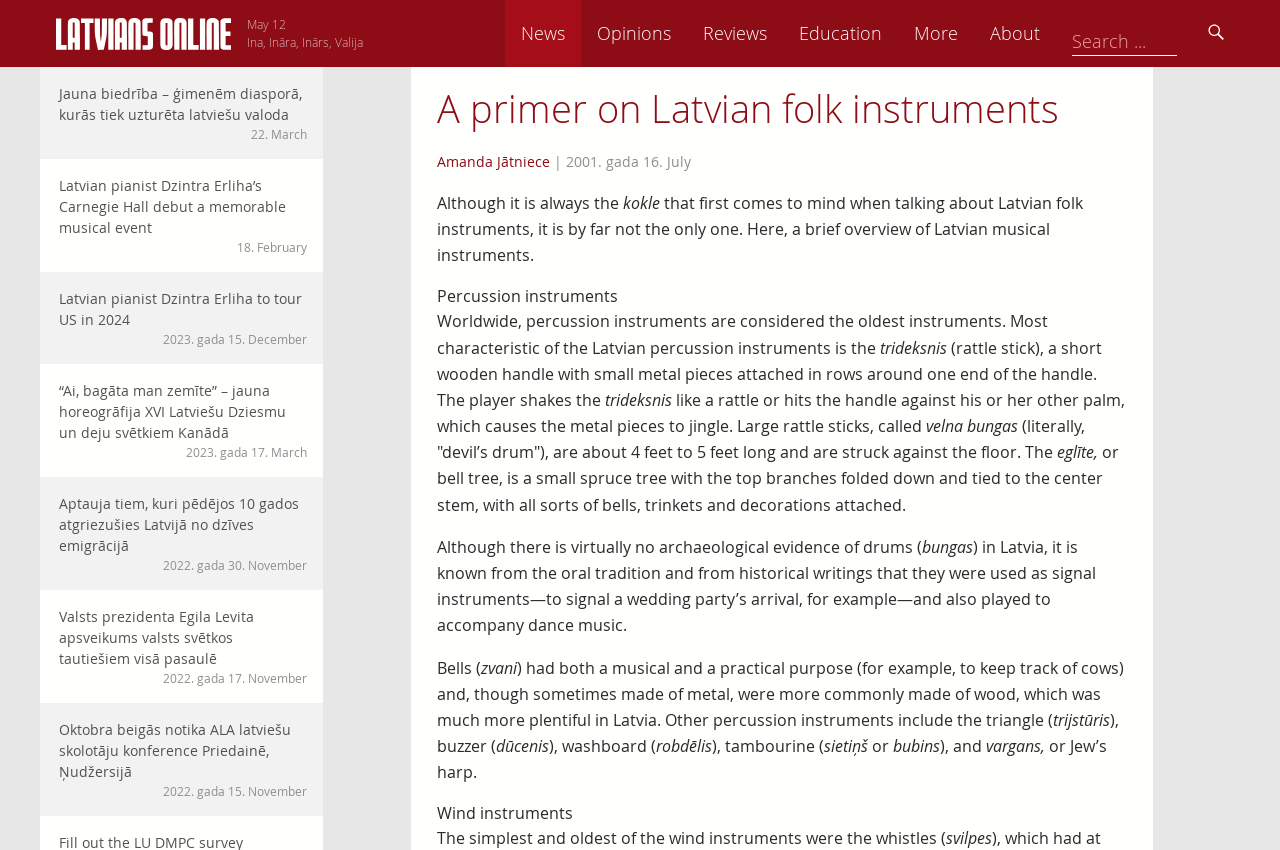What is the type of instrument mentioned in the article? Examine the screenshot and reply using just one word or a brief phrase.

Percussion instruments